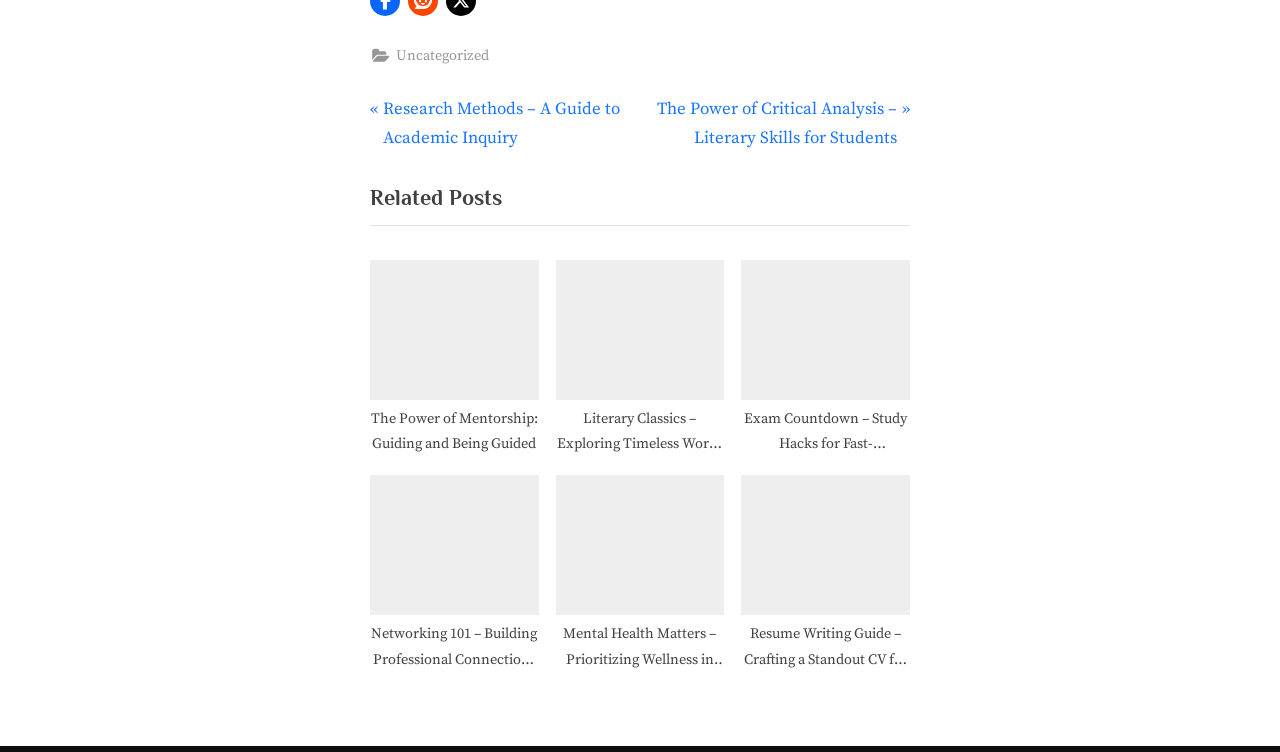Can you find the bounding box coordinates for the element to click on to achieve the instruction: "read about the power of mentorship"?

[0.289, 0.345, 0.421, 0.598]